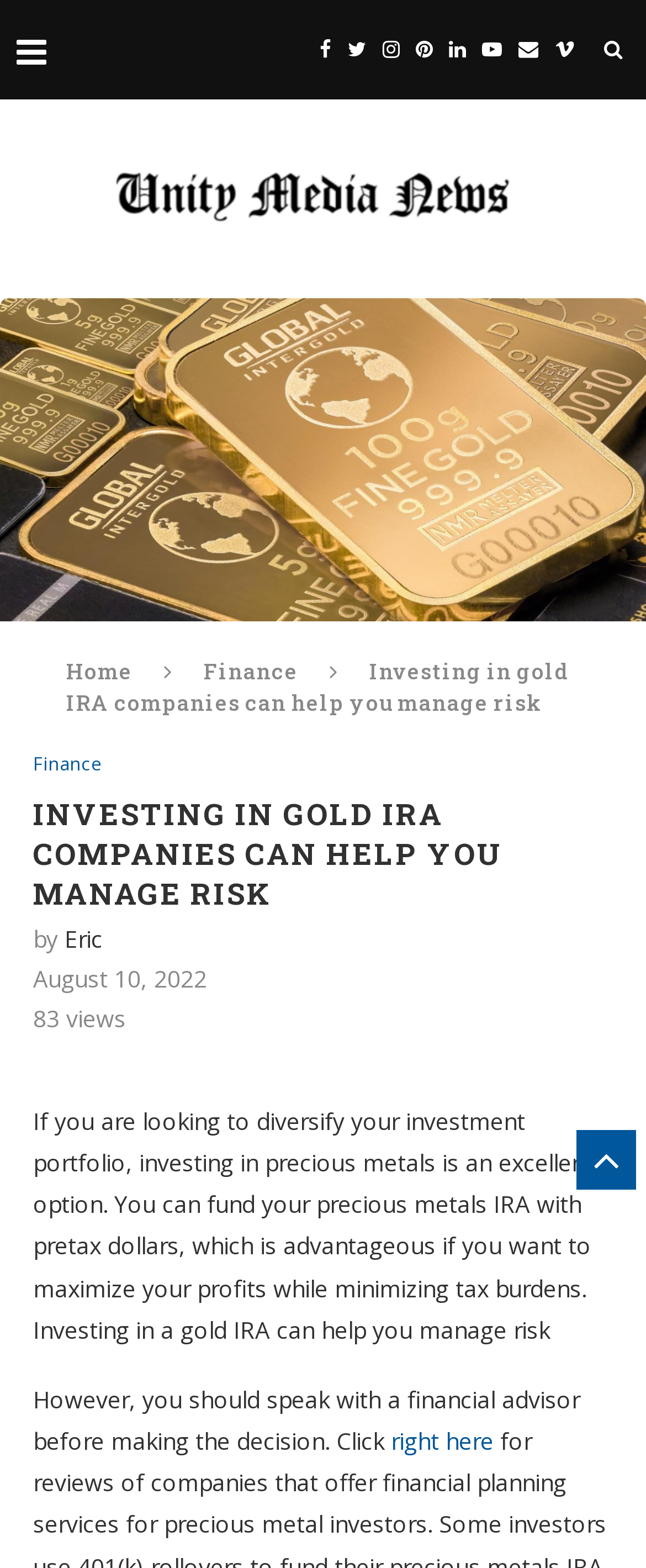Give a detailed account of the webpage.

This webpage is about investing in gold IRA companies and their benefits. At the top, there is a layout table with several links represented by icons, including Facebook, Twitter, and LinkedIn, among others. Below this table, there is a link to "Unitymedianews" with an accompanying image. 

On the left side, there is an image related to "Investing in gold". Below this image, there are links to "Home" and "Finance" categories. Next to these links, there is a static text stating "Investing in gold IRA companies can help you manage risk". 

Further down, there is a heading in bold font, repeating the same message. Below the heading, there is a byline "by Eric" and a timestamp "August 10, 2022". Next to the timestamp, there are indicators showing 83 views. 

The main content of the webpage starts below, discussing the benefits of investing in precious metals, such as diversifying one's investment portfolio and minimizing tax burdens. The text advises readers to consult a financial advisor before making a decision and provides a link to "right here" for further information.